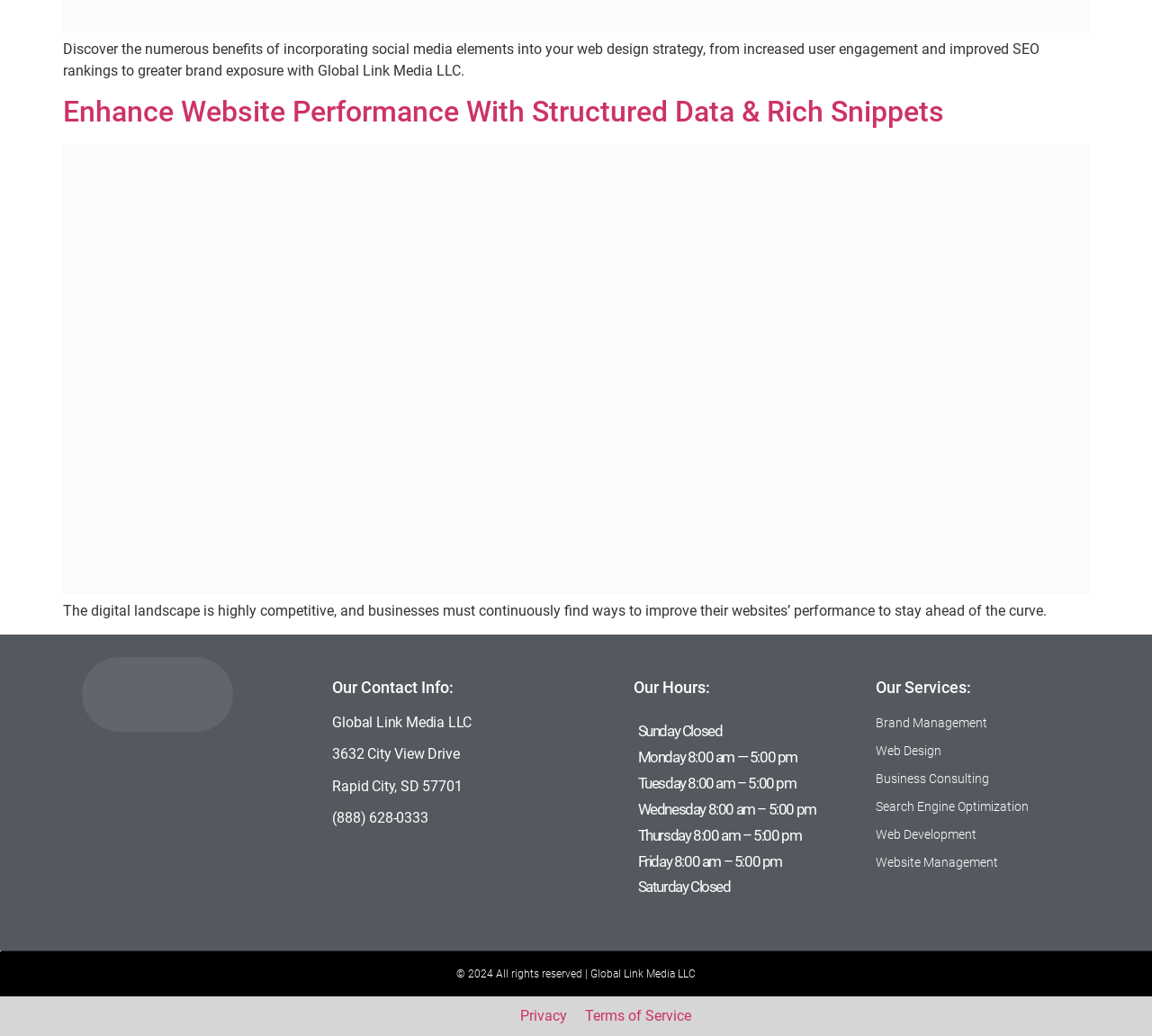Identify the bounding box coordinates for the UI element described as: "Terms of Service".

[0.508, 0.973, 0.601, 0.988]